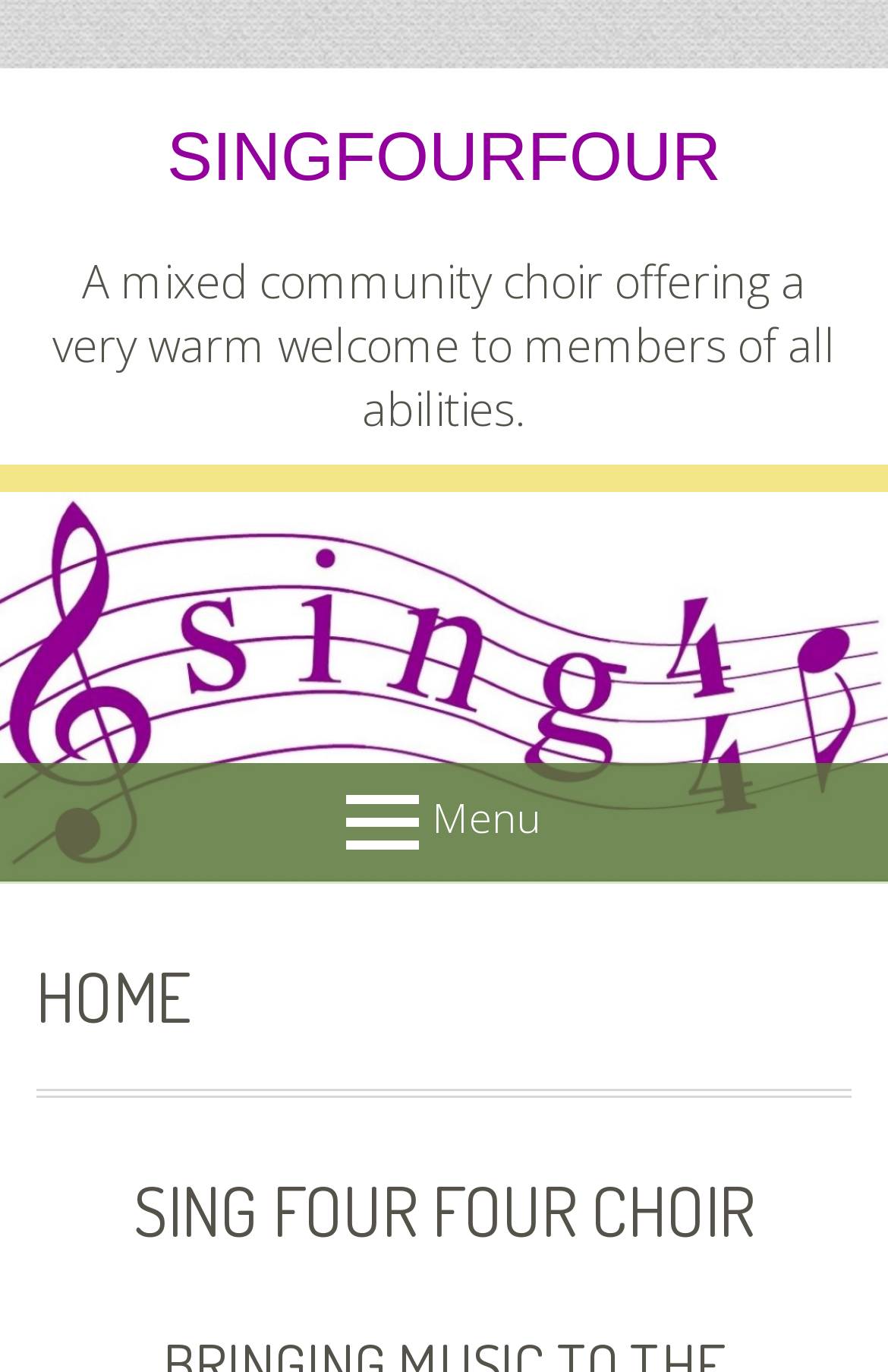Provide a short answer to the following question with just one word or phrase: What is the main topic of the page?

Community choir